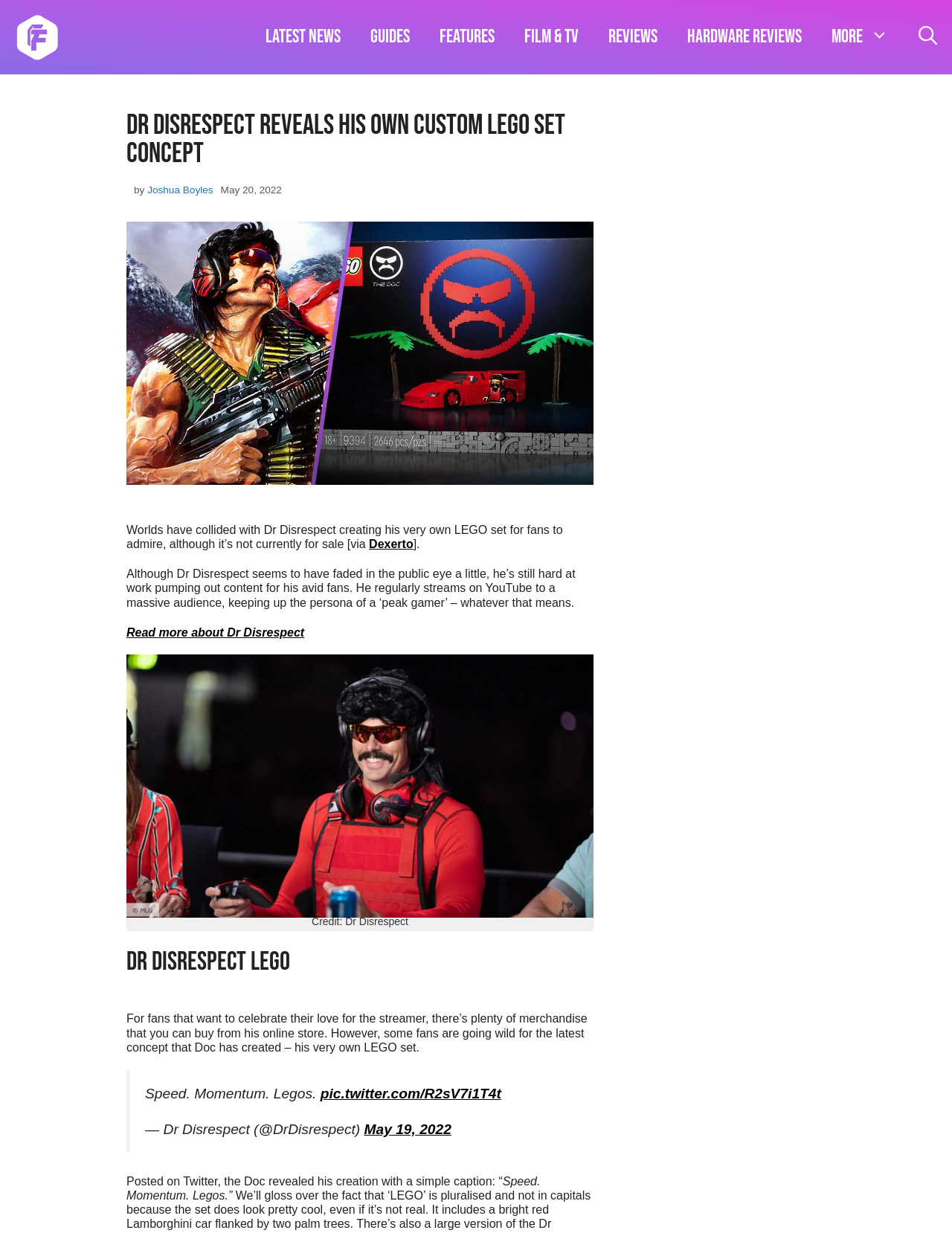Illustrate the webpage's structure and main components comprehensively.

The webpage is about Dr. Disrespect, a popular streamer, and his new custom LEGO set concept. At the top of the page, there is a navigation bar with links to various sections of the website, including "Latest News", "Guides", "Features", and more. Below the navigation bar, there is a large header with the title "Dr Disrespect Reveals His Own Custom LEGO Set Concept".

On the left side of the page, there is a large image of Dr. Disrespect's LEGO set concept, which takes up most of the width of the page. Above the image, there is a timestamp indicating that the article was published on May 20, 2022, and the author's name, Joshua Boyles.

To the right of the image, there is a block of text that summarizes the article. The text explains that Dr. Disrespect has created his own custom LEGO set concept, which is not currently for sale. The article also mentions that Dr. Disrespect is still active in the gaming community, regularly streaming on YouTube to a large audience.

Below the image and summary text, there is a link to read more about Dr. Disrespect. Further down the page, there is a figure with a caption "Credit: Dr Disrespect", which likely refers to the LEGO set concept image.

The next section of the page has a heading "Dr Disrespect LEGO" and explains that fans can buy merchandise from Dr. Disrespect's online store. However, some fans are excited about the new LEGO set concept that Dr. Disrespect has created. There is another block of text that describes the LEGO set concept and mentions that Dr. Disrespect posted about it on Twitter with a simple caption.

Finally, there is a blockquote that shows Dr. Disrespect's Twitter post, which includes a quote "Speed. Momentum. Legos." and a link to the tweet.